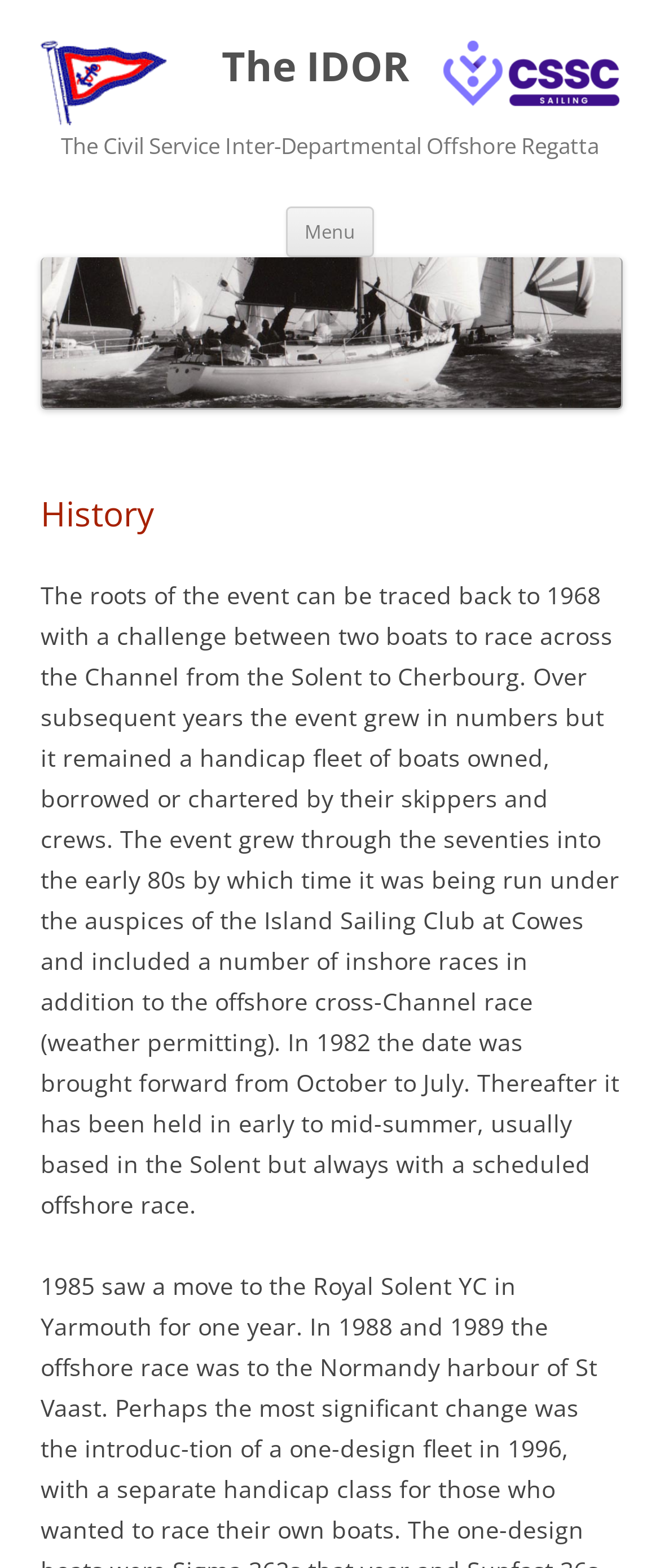Please find the bounding box coordinates in the format (top-left x, top-left y, bottom-right x, bottom-right y) for the given element description. Ensure the coordinates are floating point numbers between 0 and 1. Description: The IDOR

[0.336, 0.026, 0.621, 0.059]